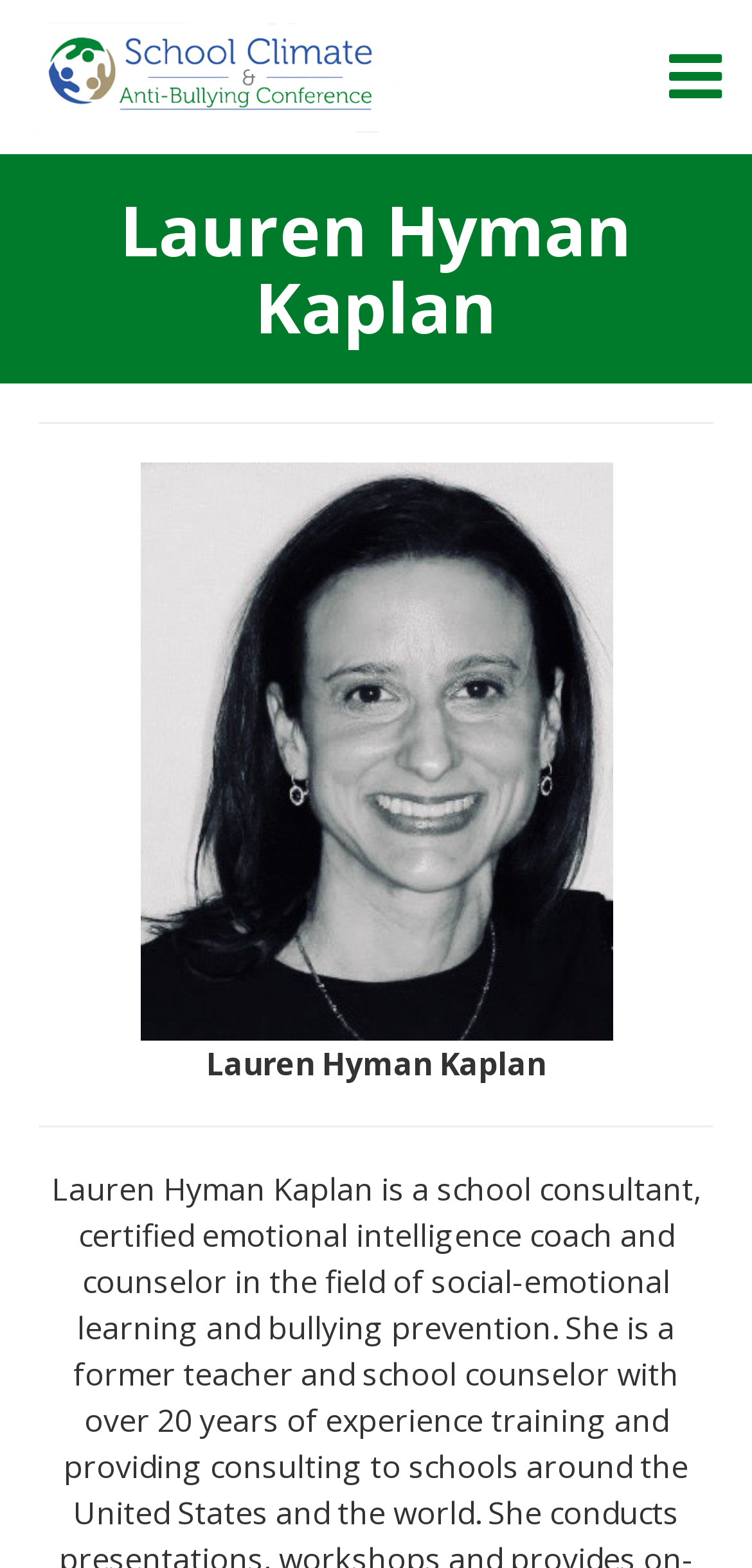How many links are in the top navigation menu?
Refer to the image and provide a one-word or short phrase answer.

5